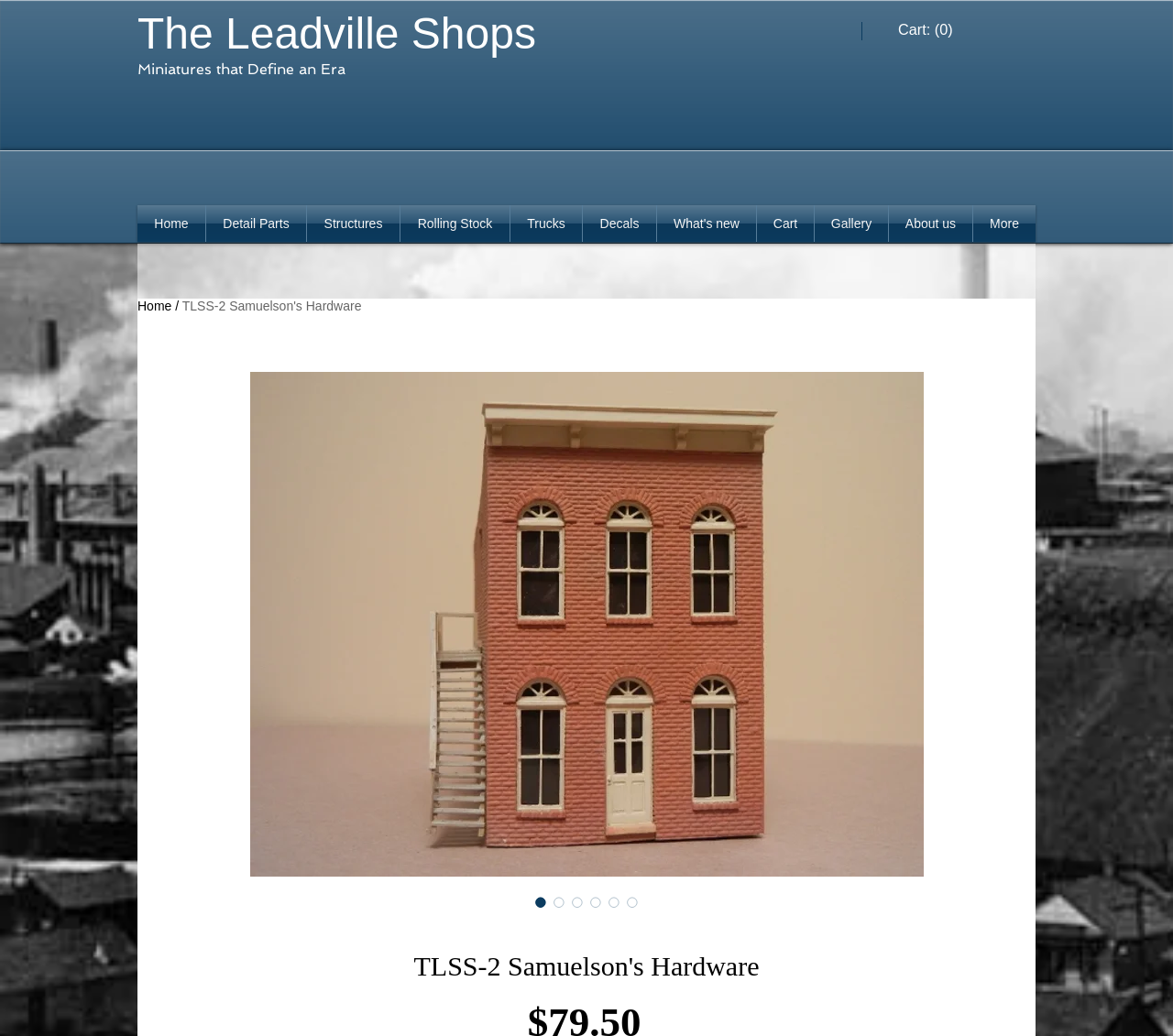Find the bounding box of the web element that fits this description: "Home".

[0.117, 0.288, 0.146, 0.302]